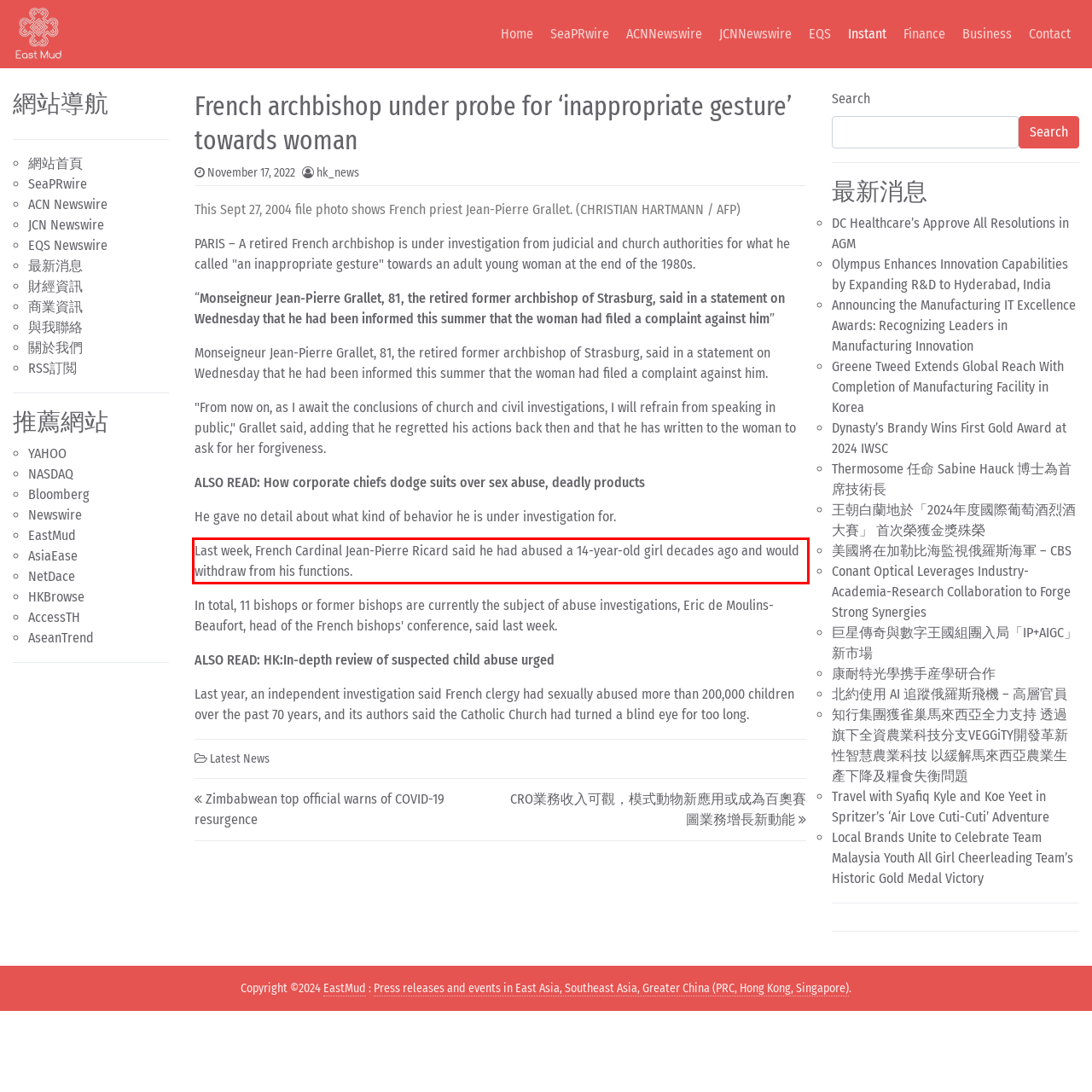Using the webpage screenshot, recognize and capture the text within the red bounding box.

Last week, French Cardinal Jean-Pierre Ricard said he had abused a 14-year-old girl decades ago and would withdraw from his functions.